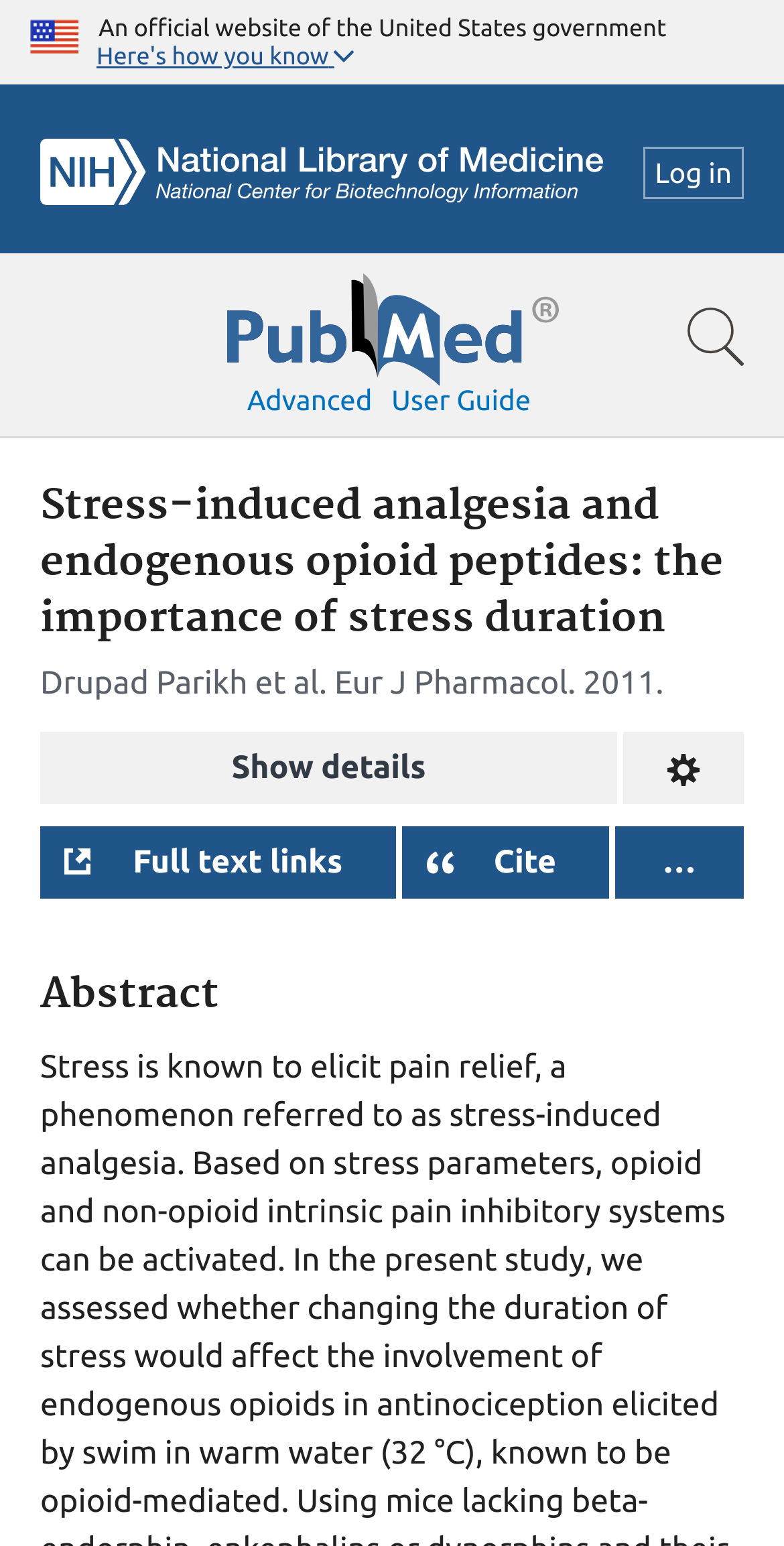Consider the image and give a detailed and elaborate answer to the question: 
What year was the article published?

I looked at the section below the main heading and saw a time element with the year '2011', which indicates that the article was published in 2011.